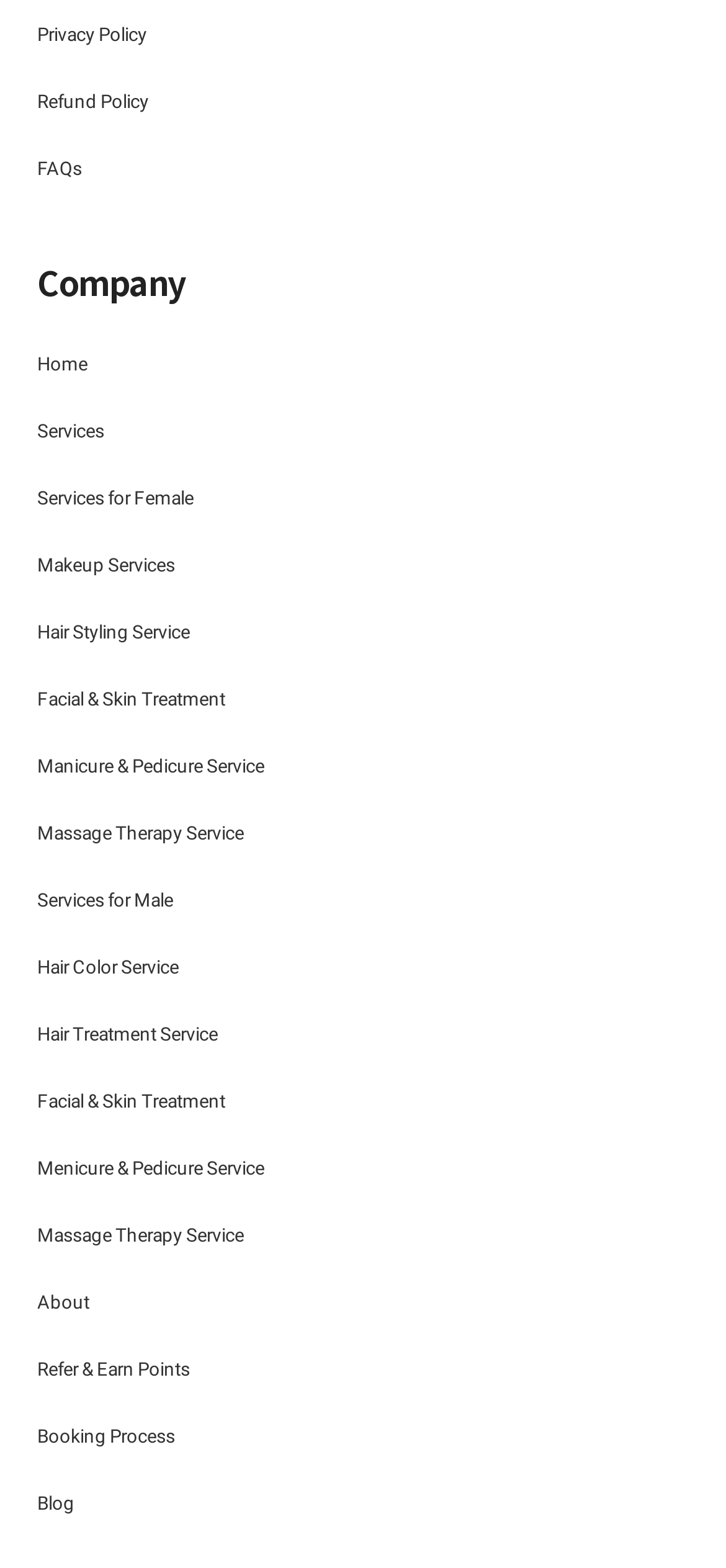Based on the element description Home, identify the bounding box of the UI element in the given webpage screenshot. The coordinates should be in the format (top-left x, top-left y, bottom-right x, bottom-right y) and must be between 0 and 1.

[0.051, 0.225, 0.121, 0.238]